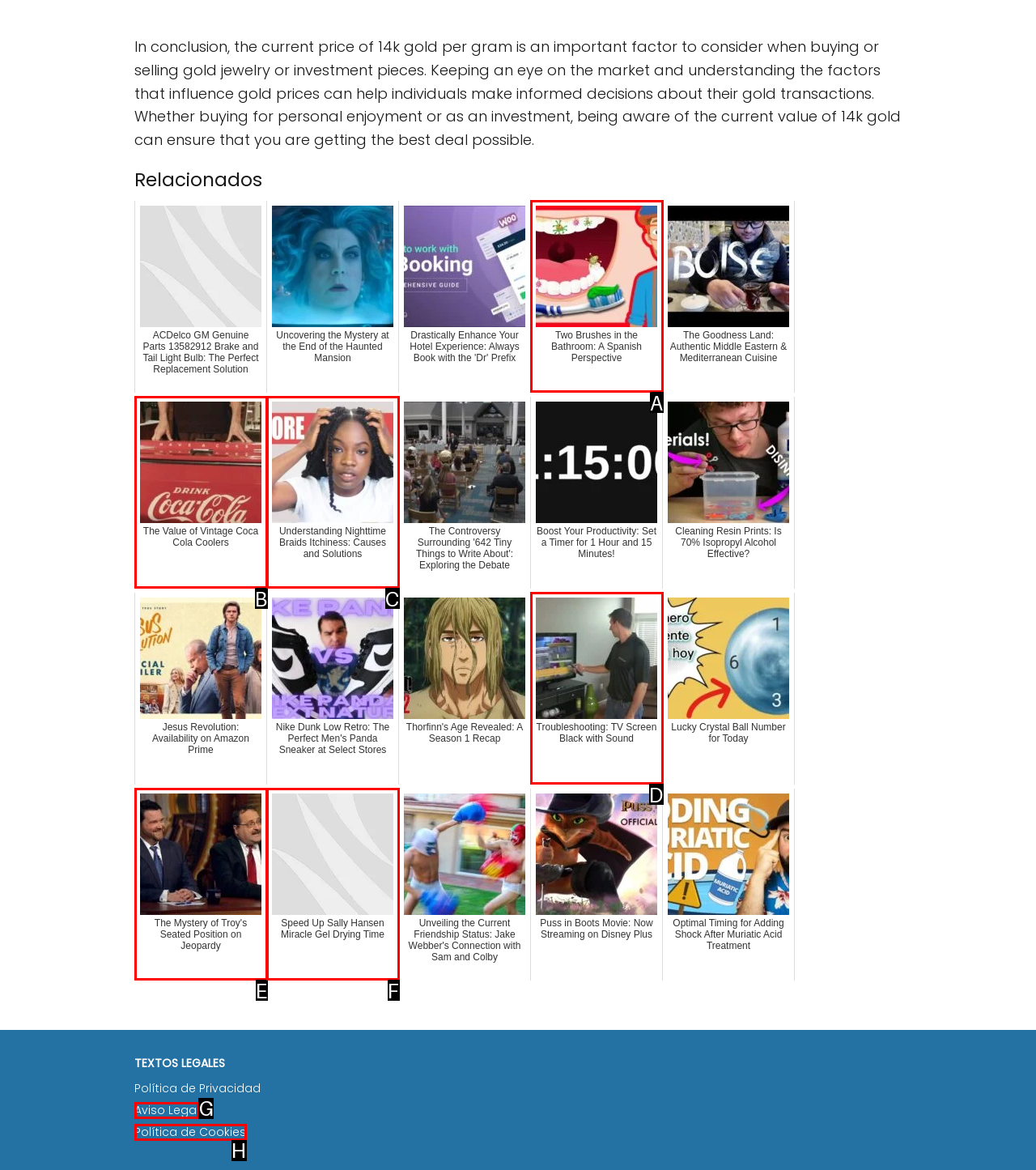Please indicate which HTML element to click in order to fulfill the following task: Check the Aviso Legal Respond with the letter of the chosen option.

G